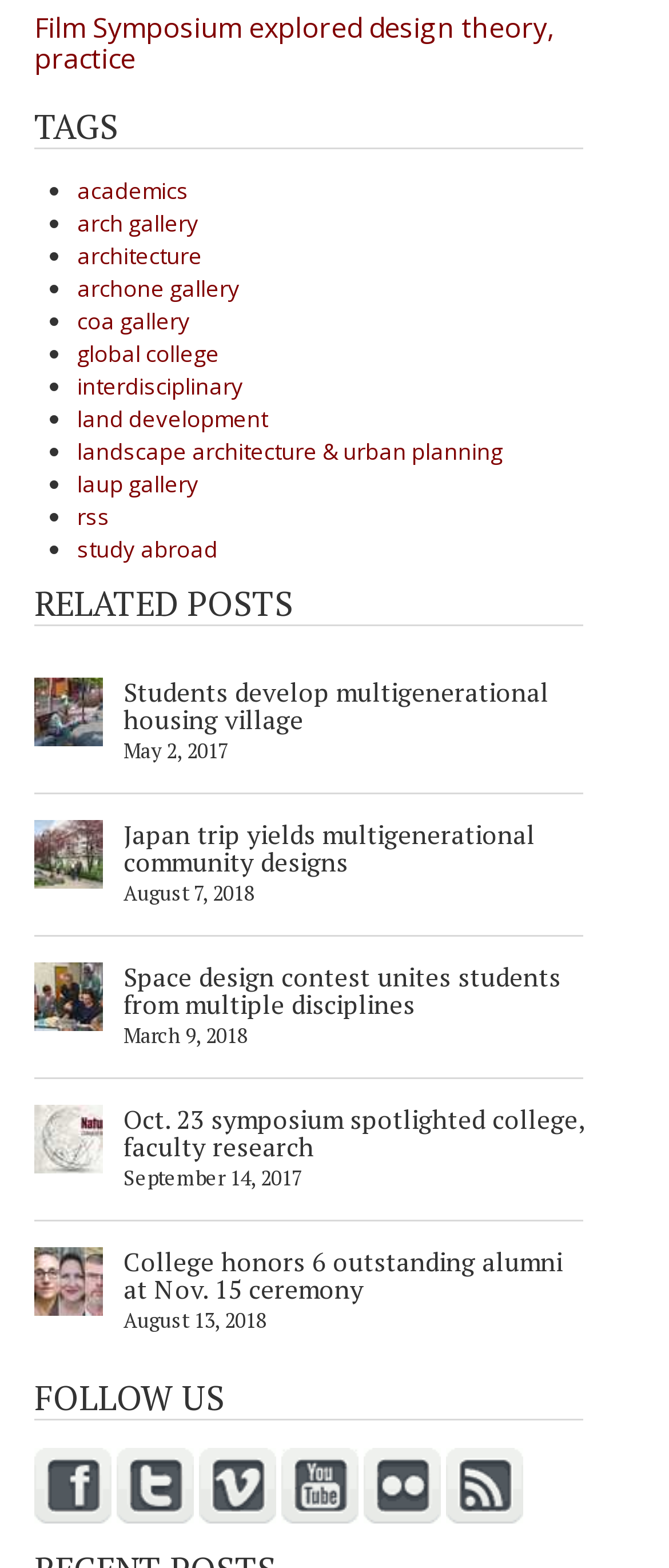Give the bounding box coordinates for this UI element: "Twitter". The coordinates should be four float numbers between 0 and 1, arranged as [left, top, right, bottom].

[0.174, 0.924, 0.29, 0.973]